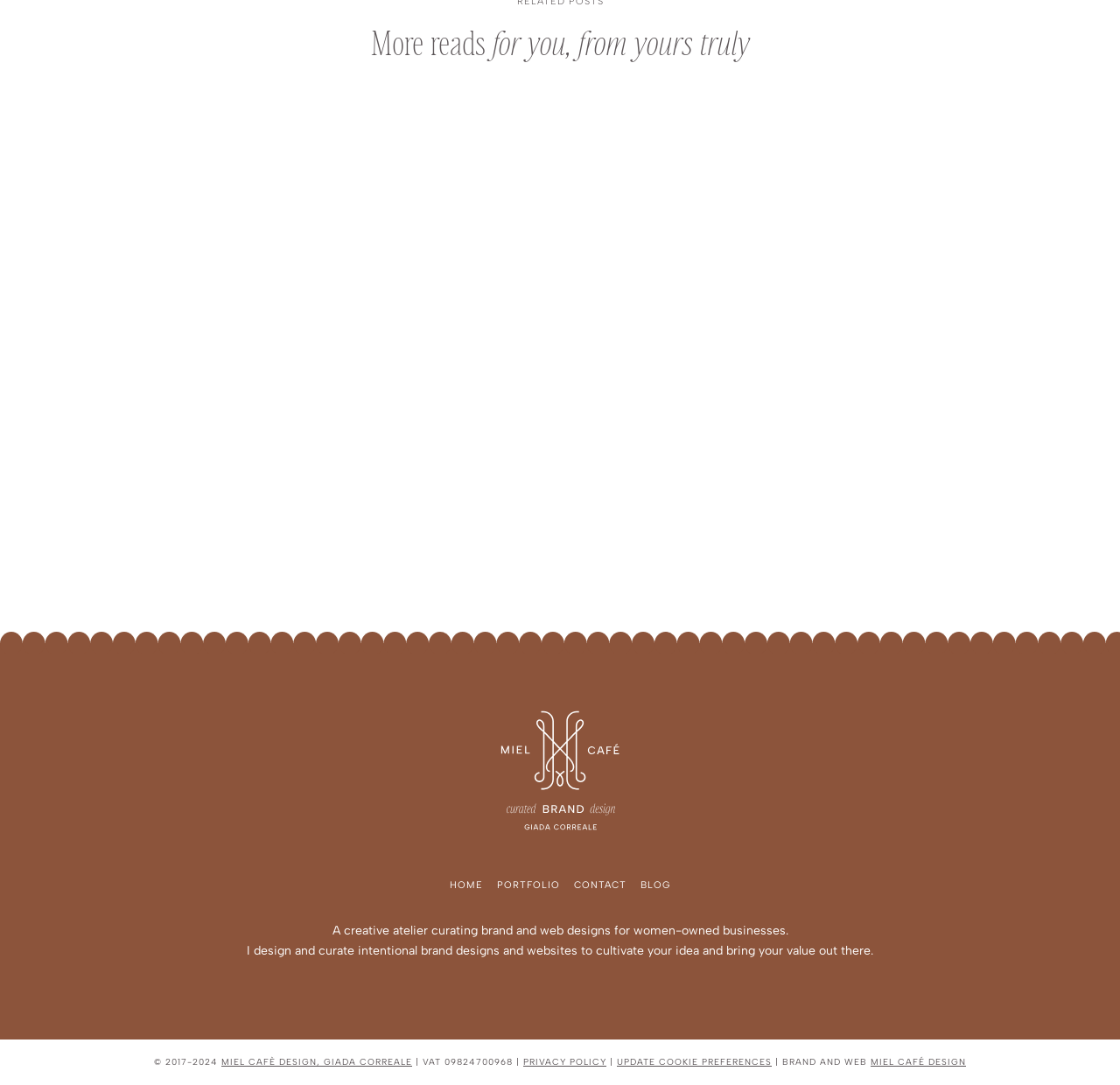Can you show the bounding box coordinates of the region to click on to complete the task described in the instruction: "read more about branding"?

[0.164, 0.367, 0.214, 0.378]